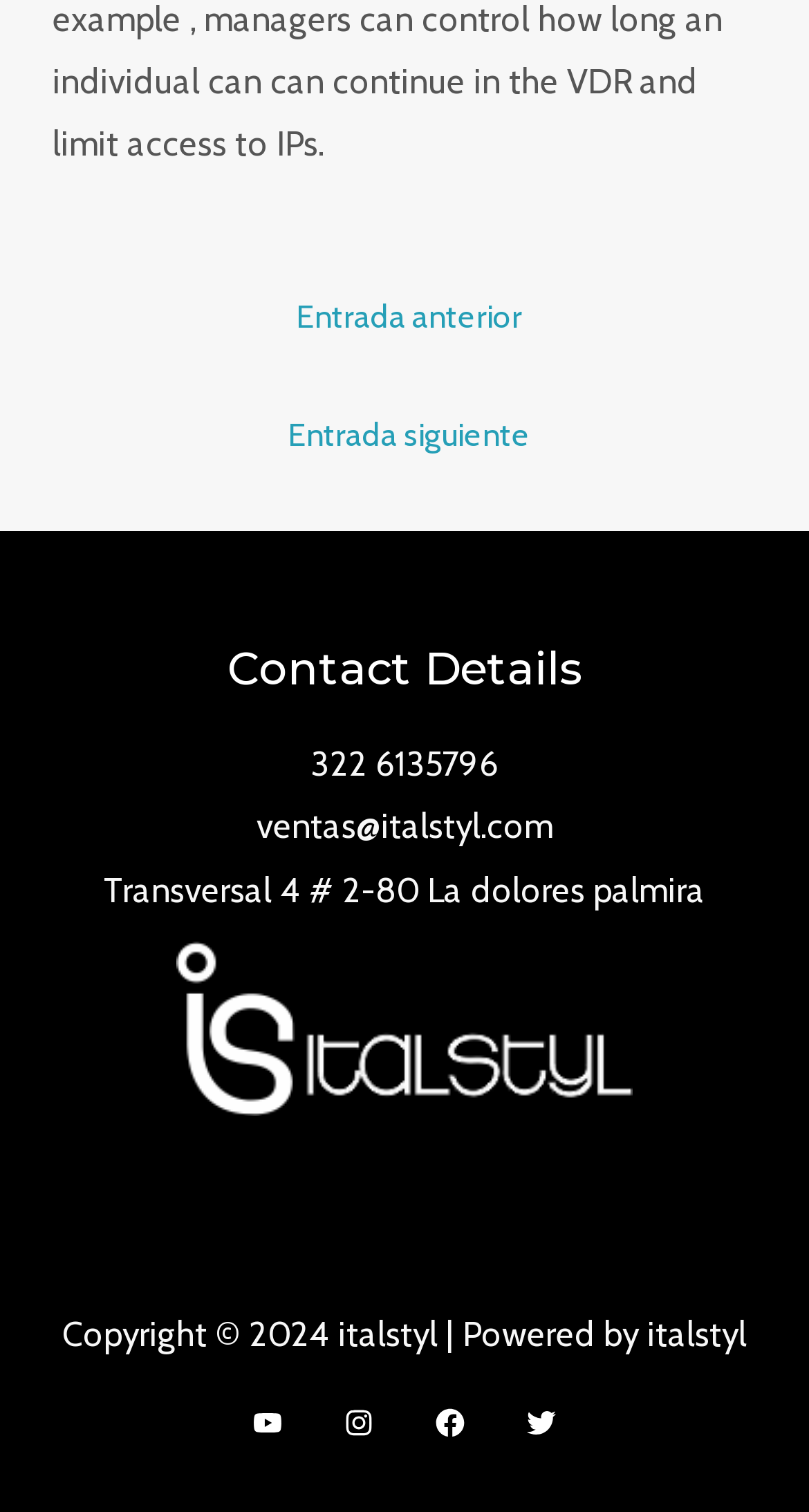Provide a one-word or short-phrase response to the question:
What is the address in the contact details?

Transversal 4 # 2-80 La dolores palmira